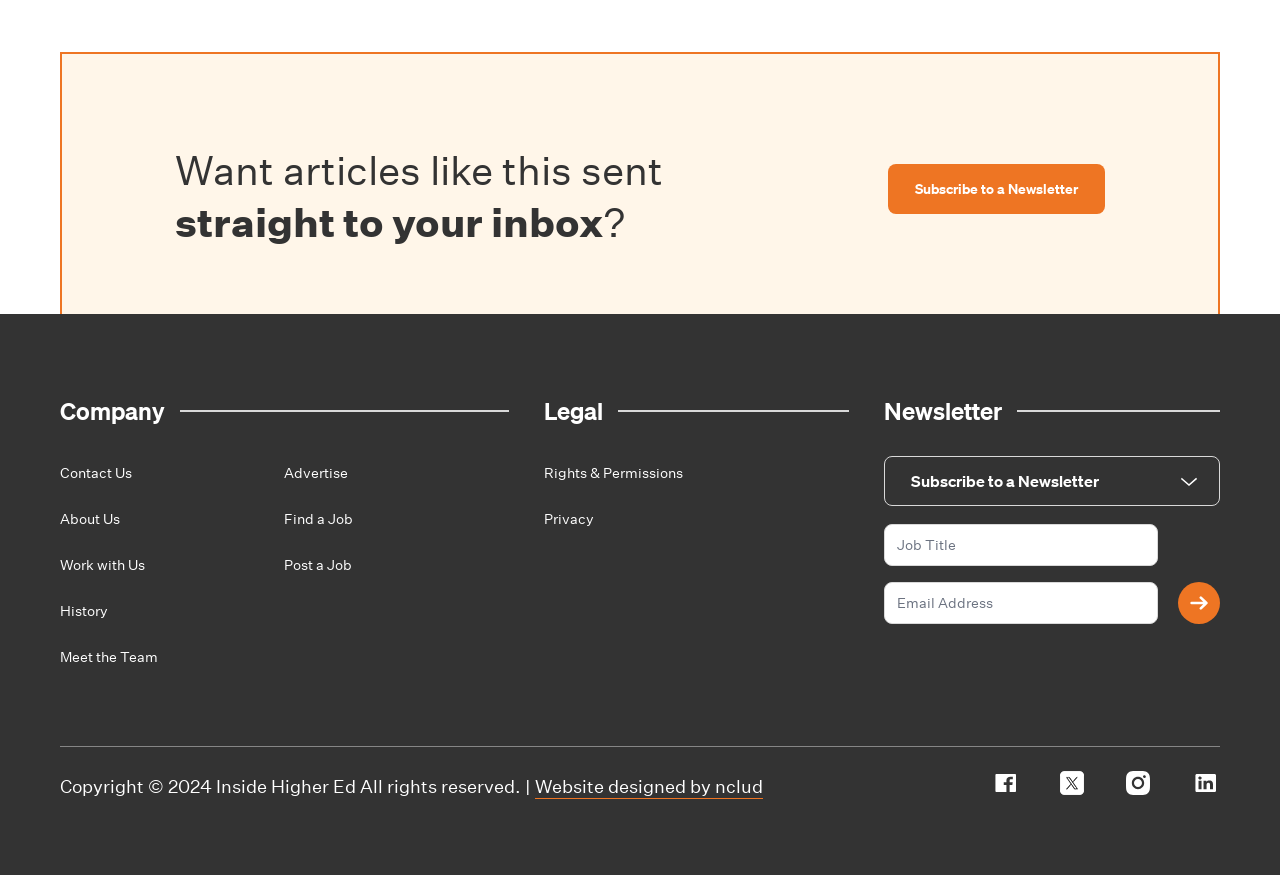What is the purpose of the textbox with the label 'Email Address'?
Give a detailed response to the question by analyzing the screenshot.

I found a textbox with the label 'Email Address' next to a 'Subscribe to a Newsletter' button. The purpose of this textbox is to input an email address, likely to receive newsletters.